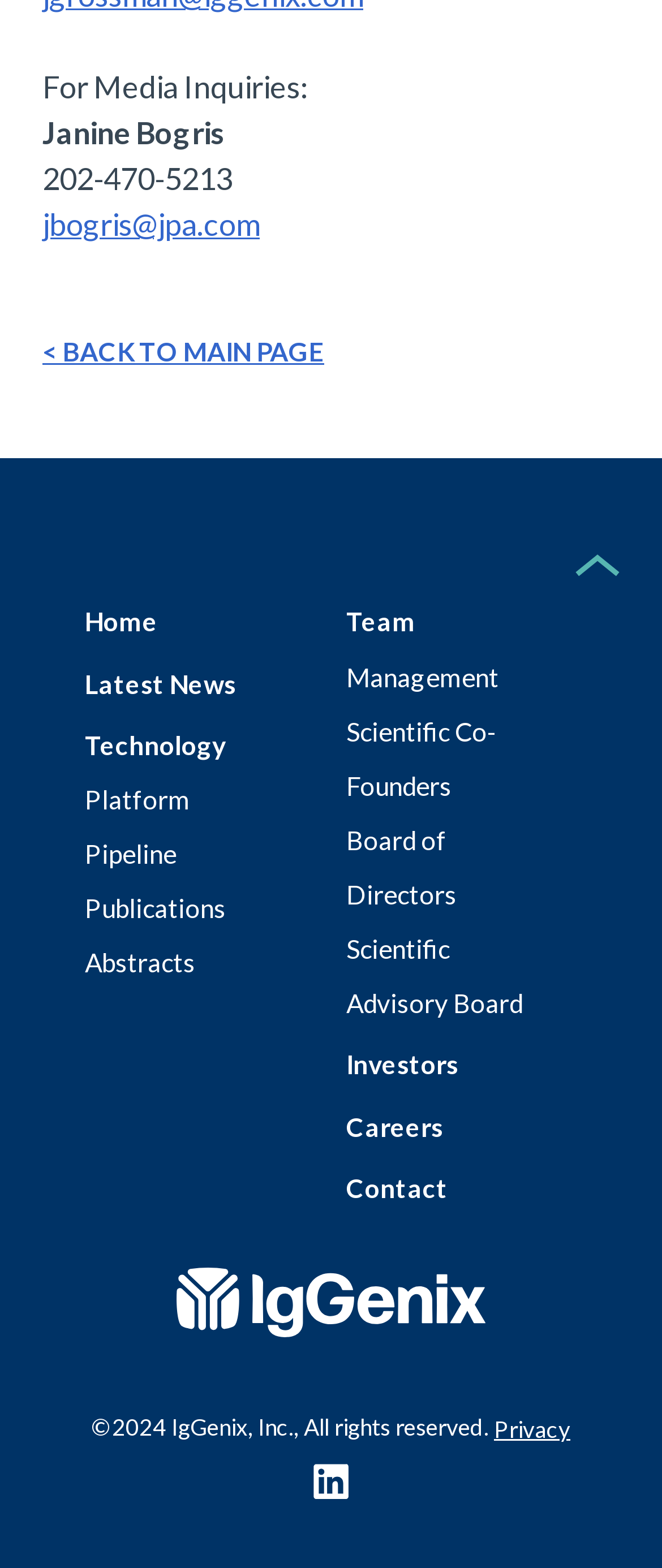What is the phone number for media inquiries? Observe the screenshot and provide a one-word or short phrase answer.

202-470-5213